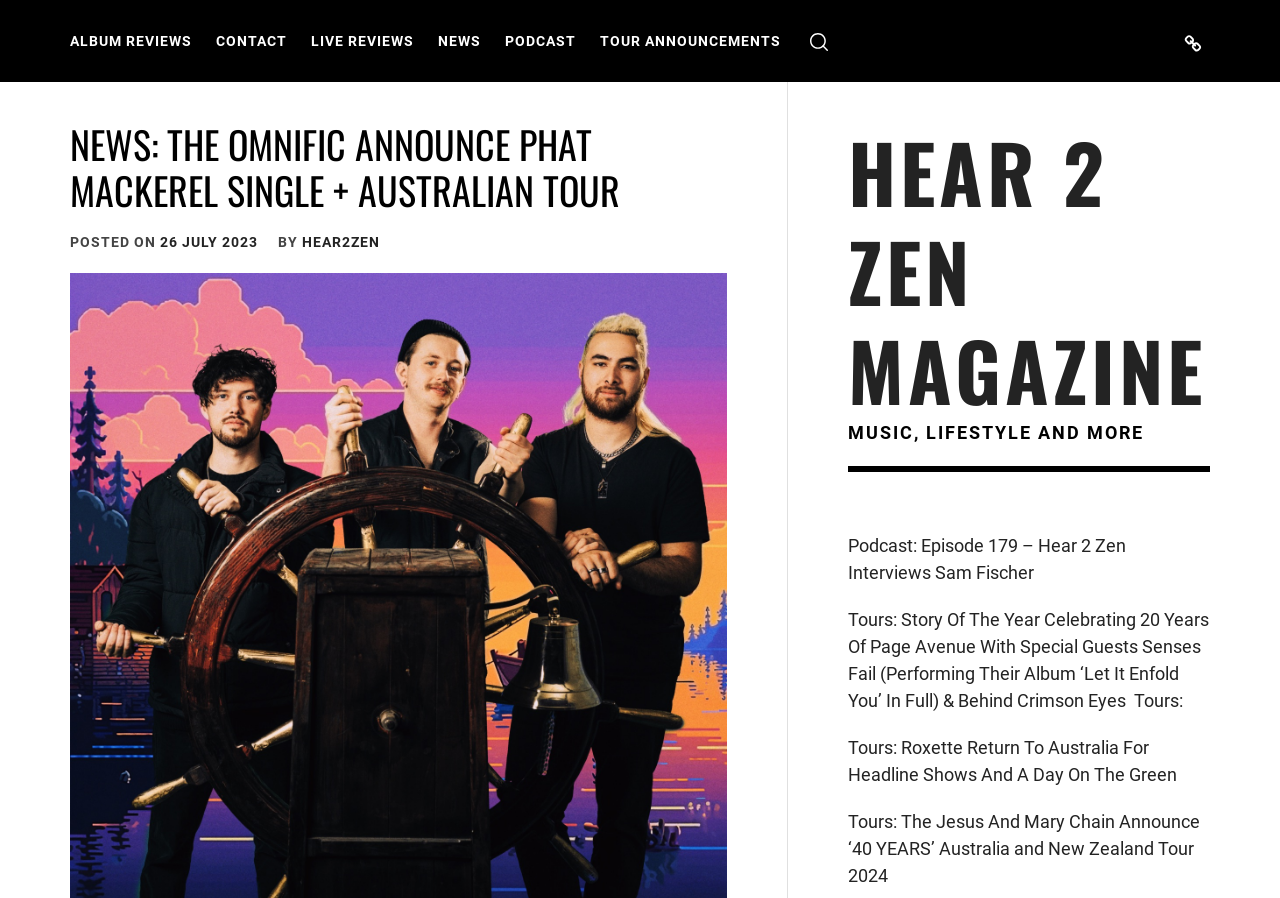What is the date of the news post?
By examining the image, provide a one-word or phrase answer.

26 JULY 2023